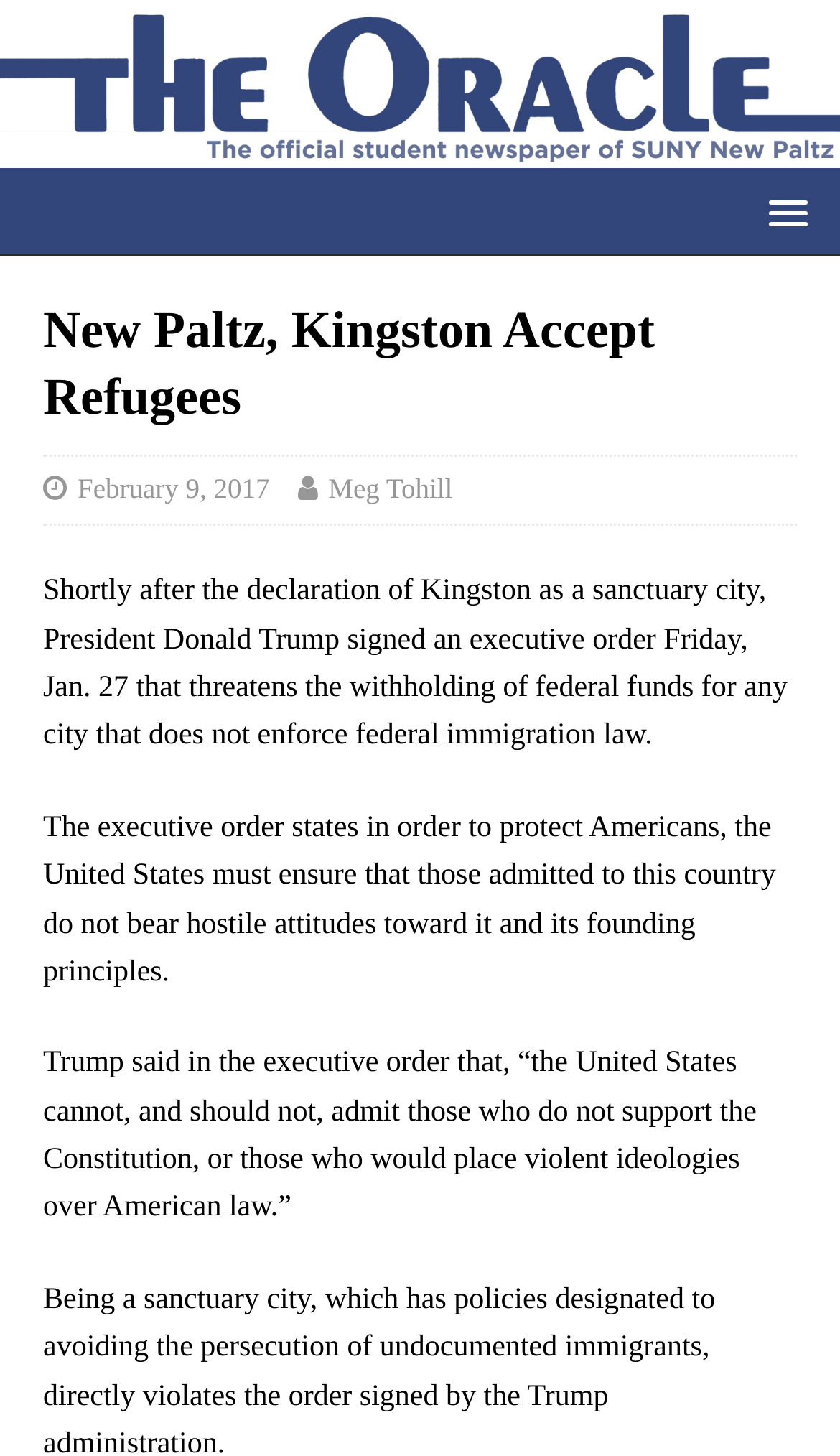Generate the text of the webpage's primary heading.

New Paltz, Kingston Accept Refugees